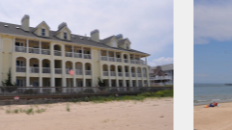Give a meticulous account of what the image depicts.

The image showcases a picturesque view of the beachfront property known as Lesner Pointe East, located near the Lesner Bridge in Virginia Beach. In the foreground, a sandy beach stretches along the shoreline, providing a tranquil setting for relaxation. The building, adorned with charming architectural details, features a light yellow facade and multiple balconies, alluding to upscale condominium living. The structure is enhanced by the presence of an American flag, gently fluttering against the backdrop of a clear sky, evoking a sense of pride and community. This inviting environment exemplifies the peaceful coastal lifestyle that residents enjoy, while also offering convenient access to nearby amenities and the vibrant Shore Drive corridor.